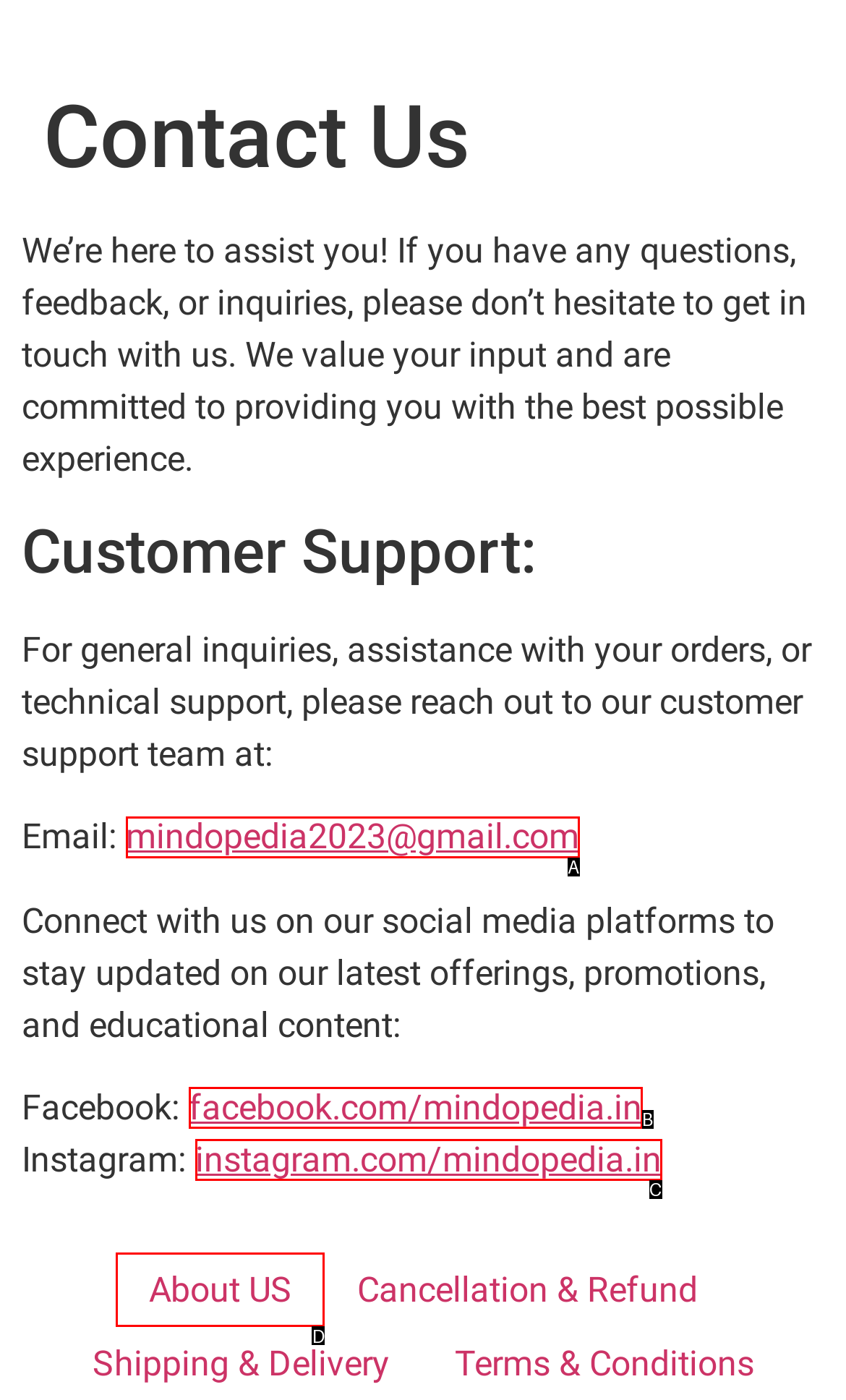Find the HTML element that matches the description provided: mindopedia2023@gmail.com
Answer using the corresponding option letter.

A